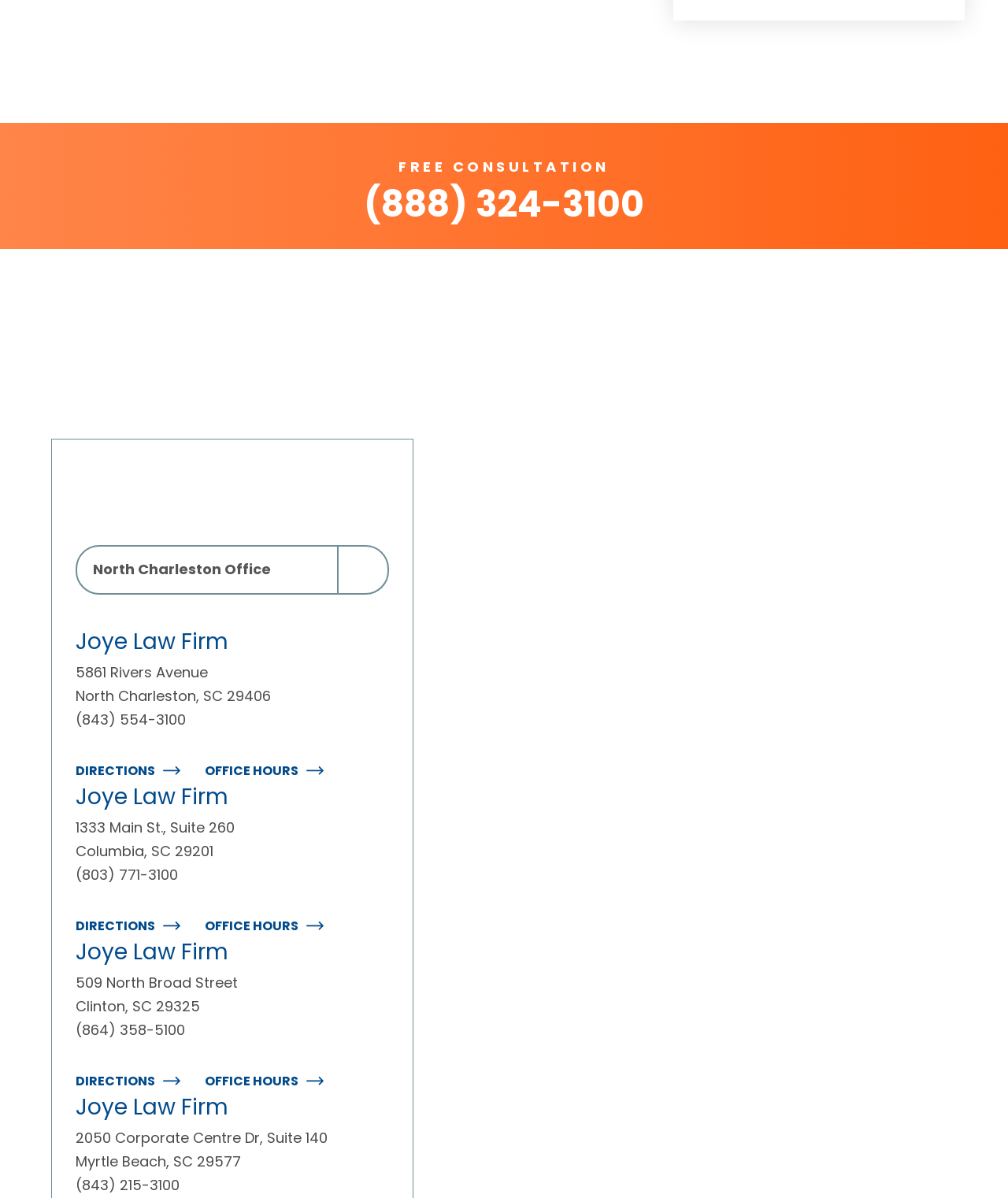Answer the question in a single word or phrase:
How many office locations are listed?

4